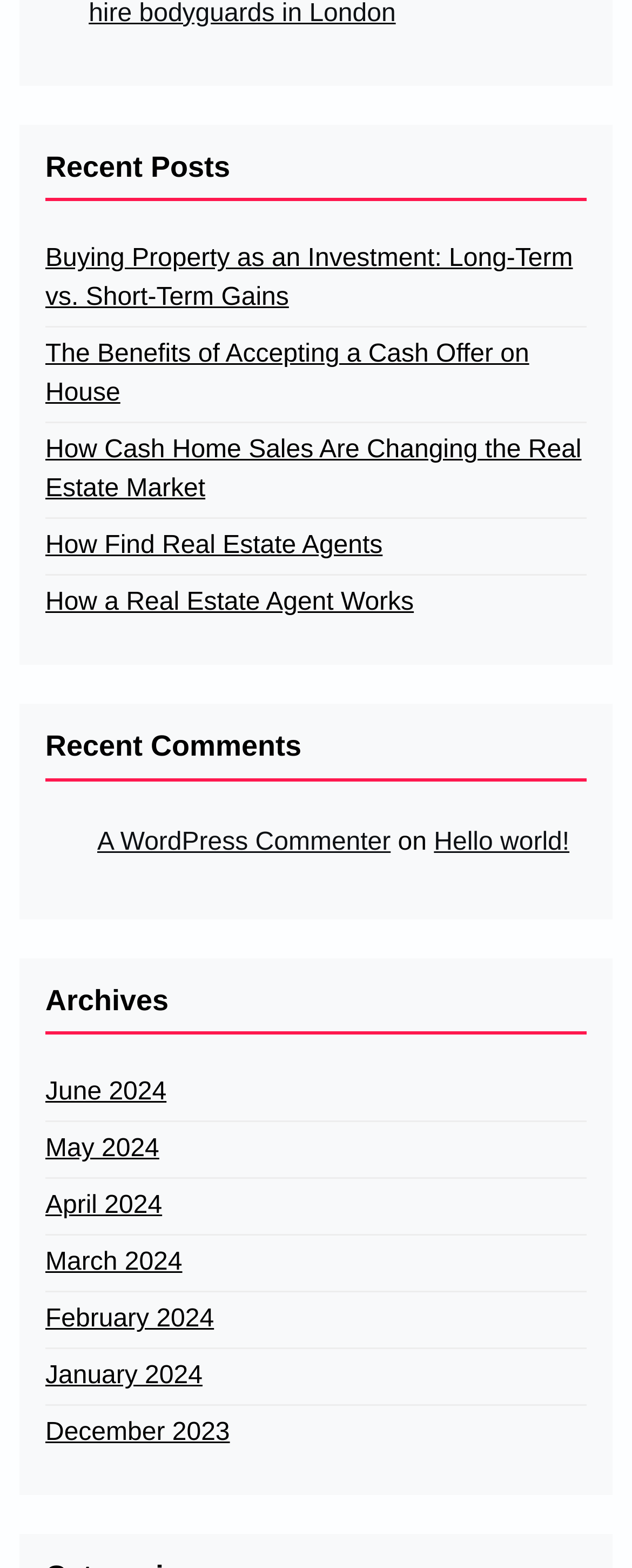Please identify the bounding box coordinates of the clickable region that I should interact with to perform the following instruction: "View archives for June 2024". The coordinates should be expressed as four float numbers between 0 and 1, i.e., [left, top, right, bottom].

[0.072, 0.685, 0.263, 0.71]